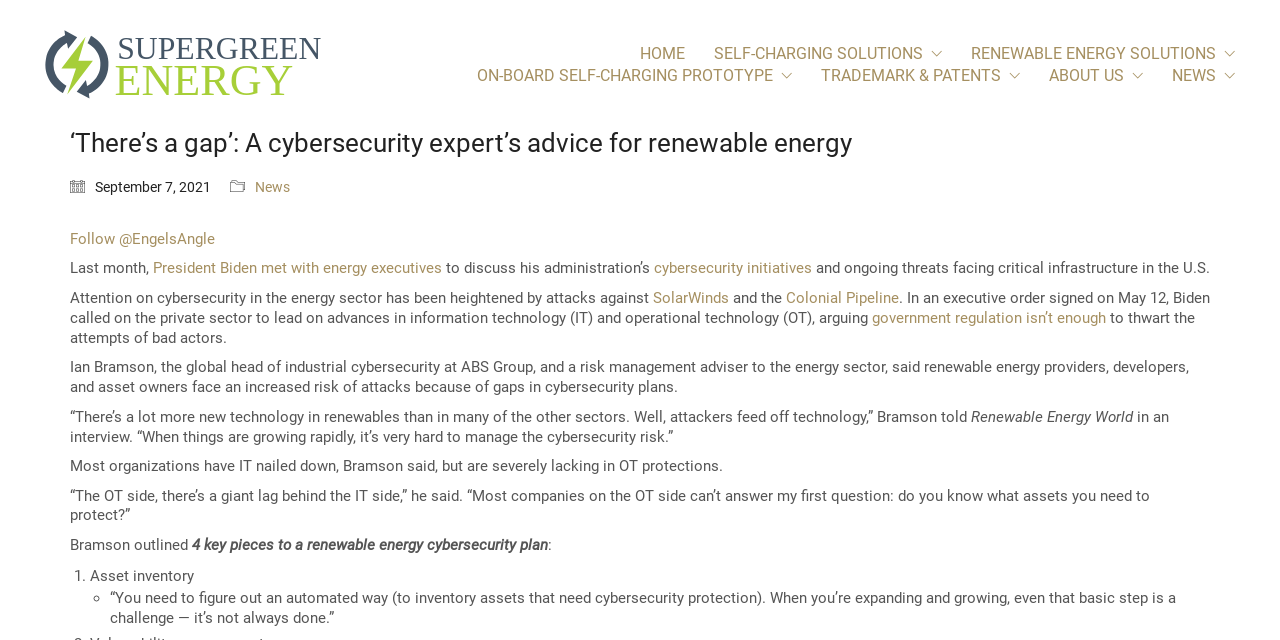Who is the global head of industrial cybersecurity at ABS Group?
By examining the image, provide a one-word or phrase answer.

Ian Bramson